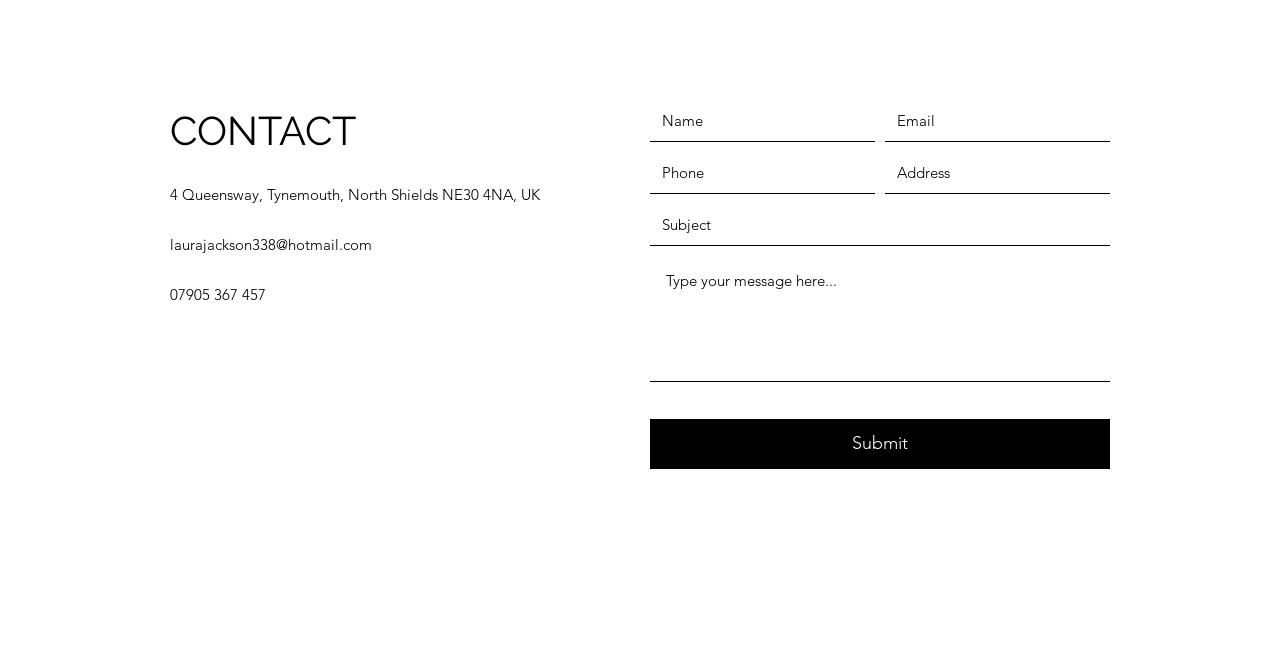What is the address of the contact?
From the screenshot, supply a one-word or short-phrase answer.

4 Queensway, Tynemouth, North Shields NE30 4NA, UK